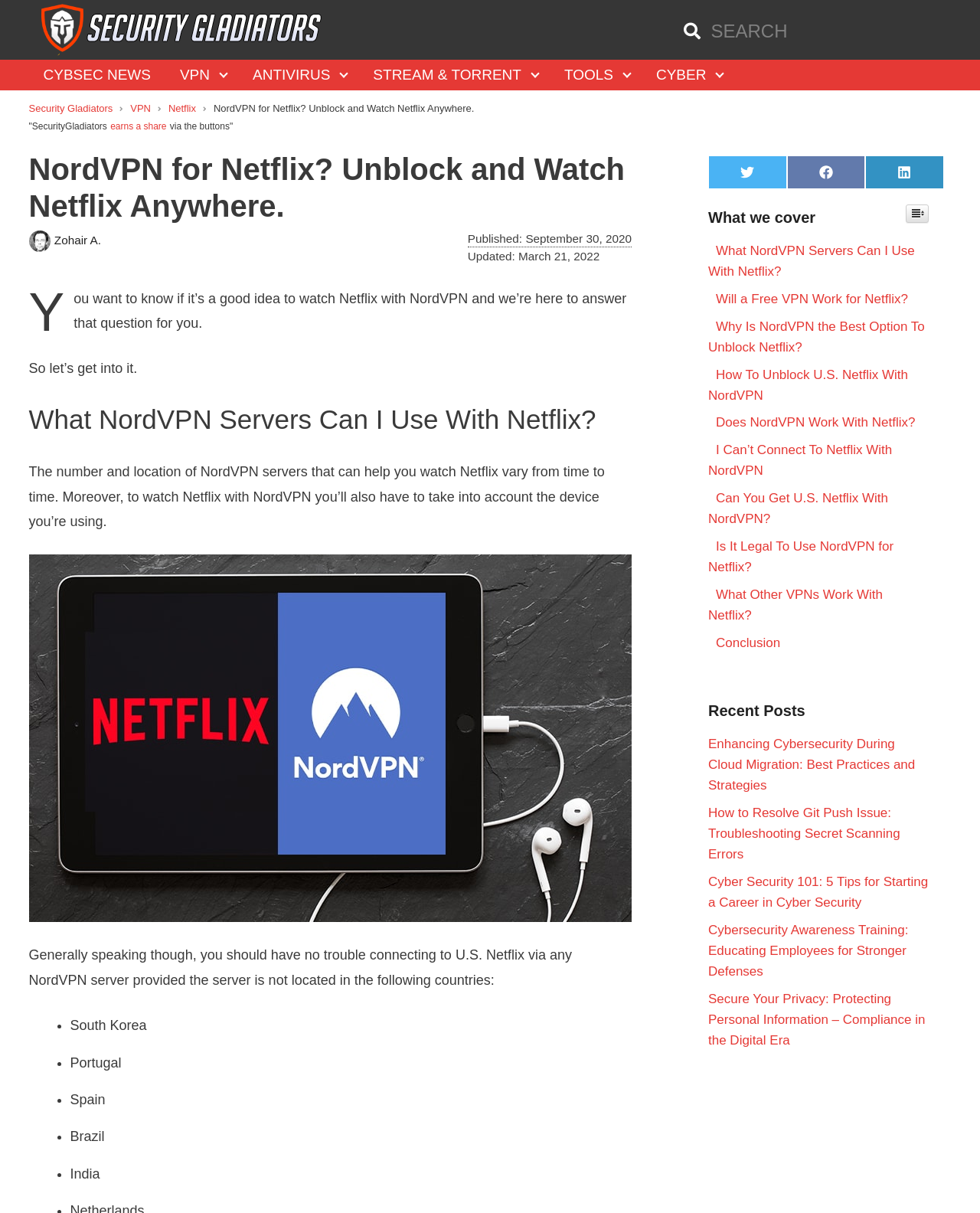Can you specify the bounding box coordinates of the area that needs to be clicked to fulfill the following instruction: "Share on Twitter"?

[0.723, 0.128, 0.803, 0.156]